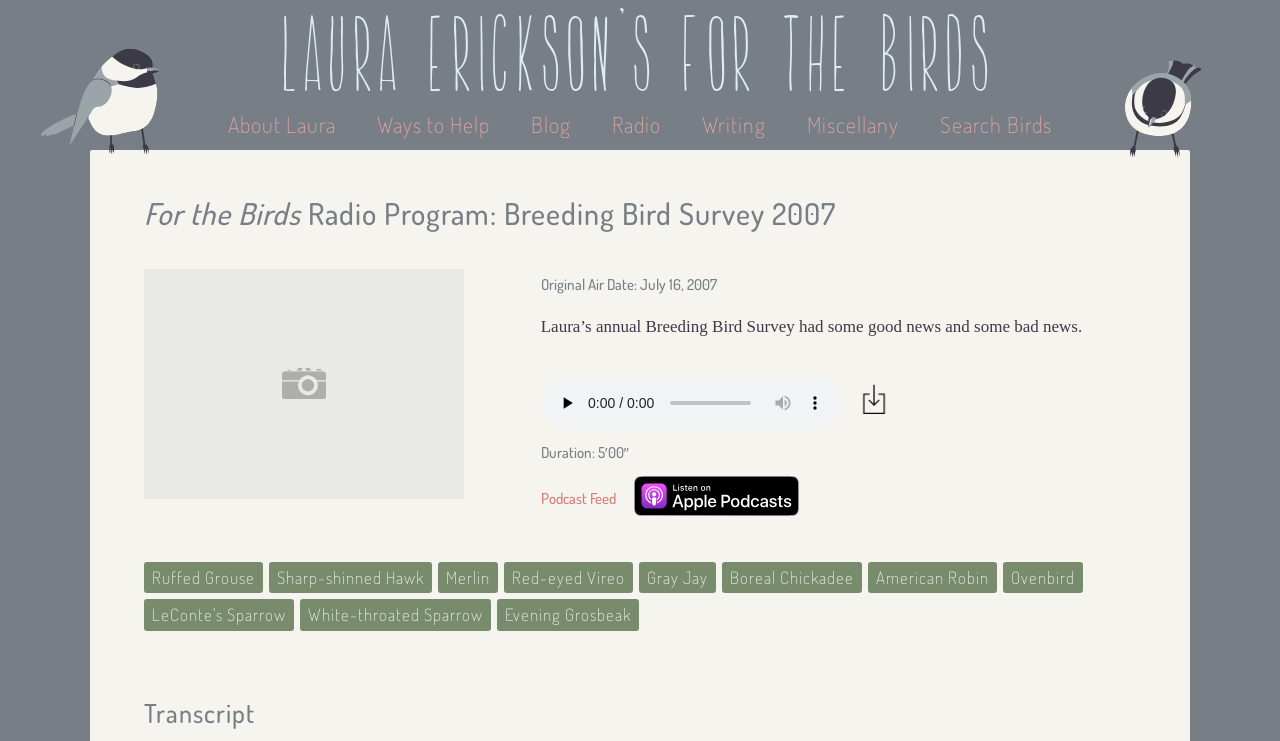How long is the radio program?
Observe the image and answer the question with a one-word or short phrase response.

5 minutes